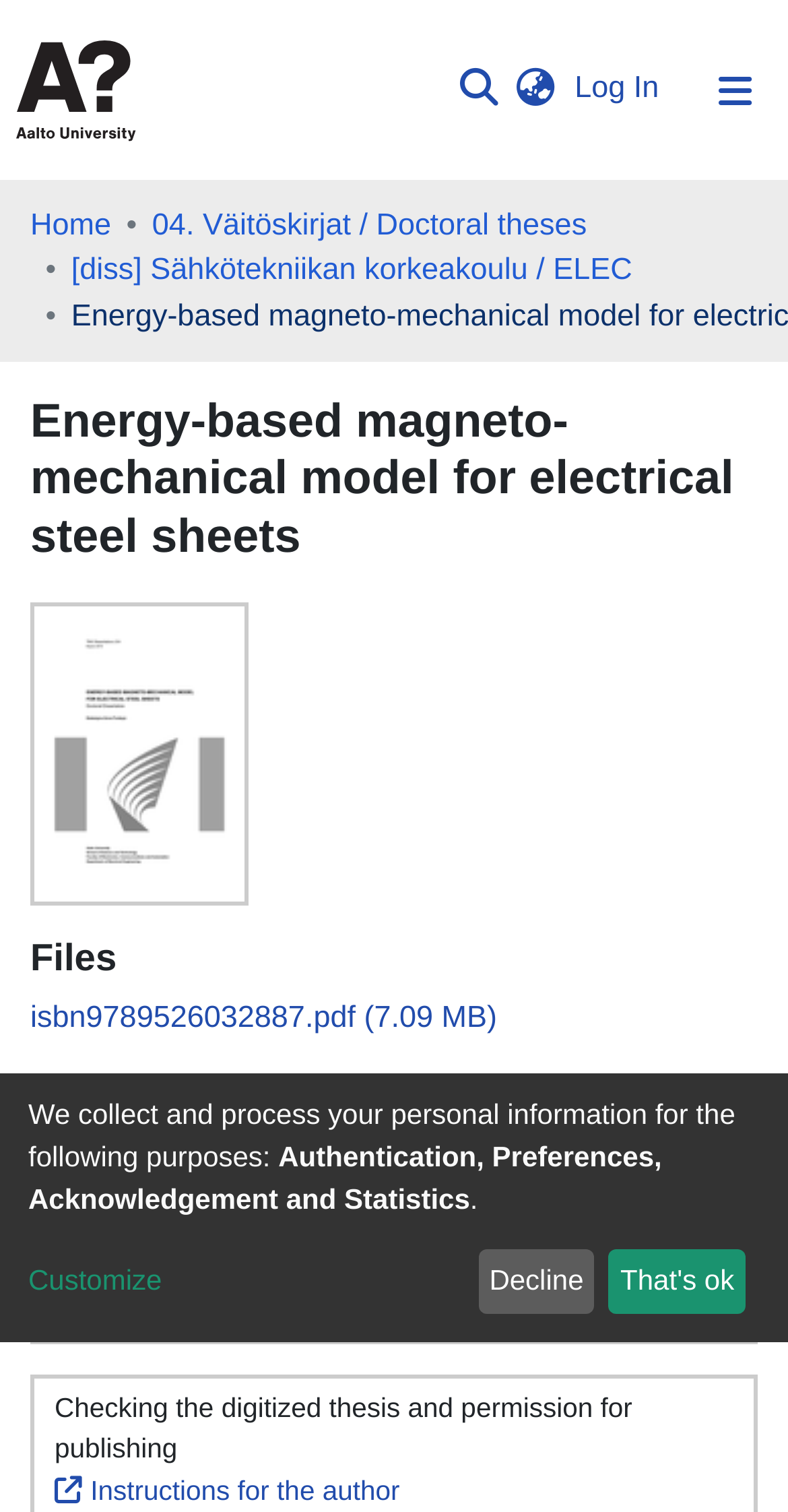Give an extensive and precise description of the webpage.

The webpage appears to be a dissertation webpage from Aalto University, with a focus on an energy-based model for magneto-mechanical coupling in electrical steels. 

At the top of the page, there is a user profile bar with links to Aalto University, a search function, a language switch button, and a log-in button. 

Below the user profile bar, there is a main navigation bar with links to communities and collections, a publication archive, and statistics. 

A breadcrumb navigation bar is located below the main navigation bar, showing the path from the home page to the current dissertation page. 

The main content of the page is divided into sections. The first section has a heading with the title of the dissertation, accompanied by a thumbnail image. 

Below the title section, there is a section labeled "Files" with a link to a PDF file. 

The next section provides information about the dissertation, including the university and degree type. 

There is also a section with a static text about the electronic archive copy being available via Aalto Thesis Database, accompanied by a link to instructions. 

Further down the page, there is a section with static text about checking the digitized thesis and permission for publishing, accompanied by another link to instructions for the author. 

At the bottom of the page, there is a section with static text about collecting and processing personal information, followed by a link to customize and two buttons to decline or accept the terms.